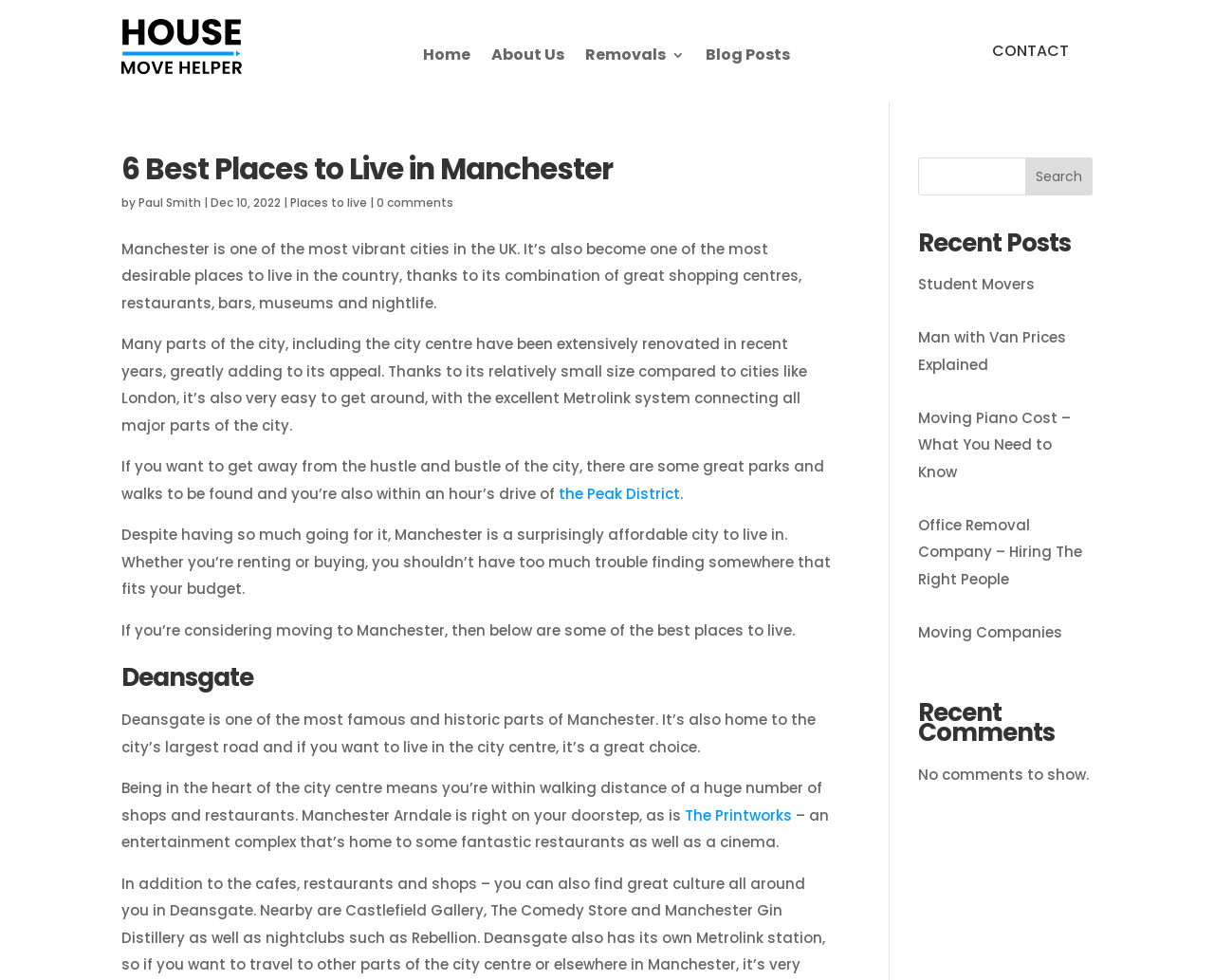Pinpoint the bounding box coordinates for the area that should be clicked to perform the following instruction: "Click on 'About Us'".

None